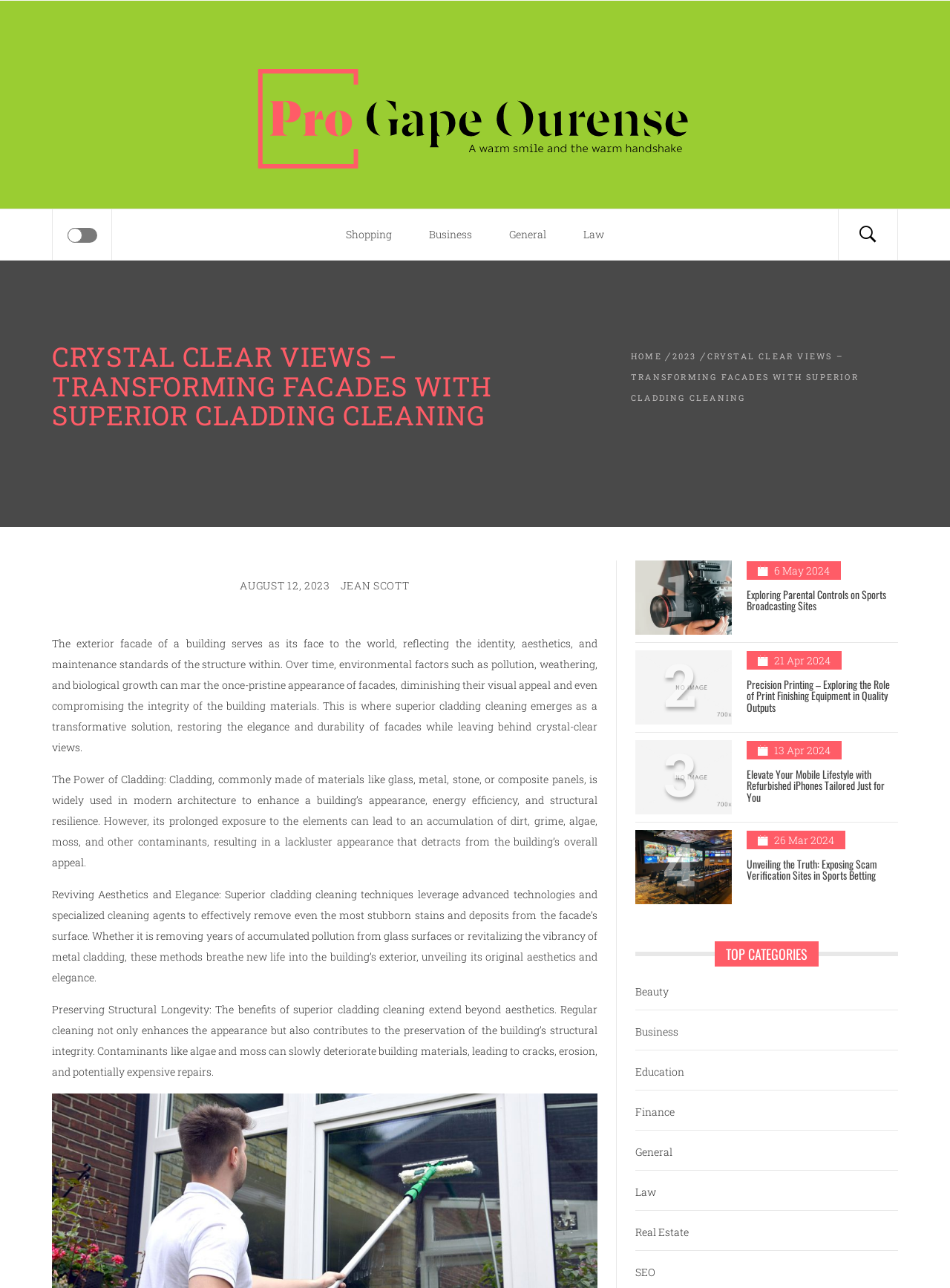For the given element description parent_node: 1, determine the bounding box coordinates of the UI element. The coordinates should follow the format (top-left x, top-left y, bottom-right x, bottom-right y) and be within the range of 0 to 1.

[0.669, 0.435, 0.77, 0.493]